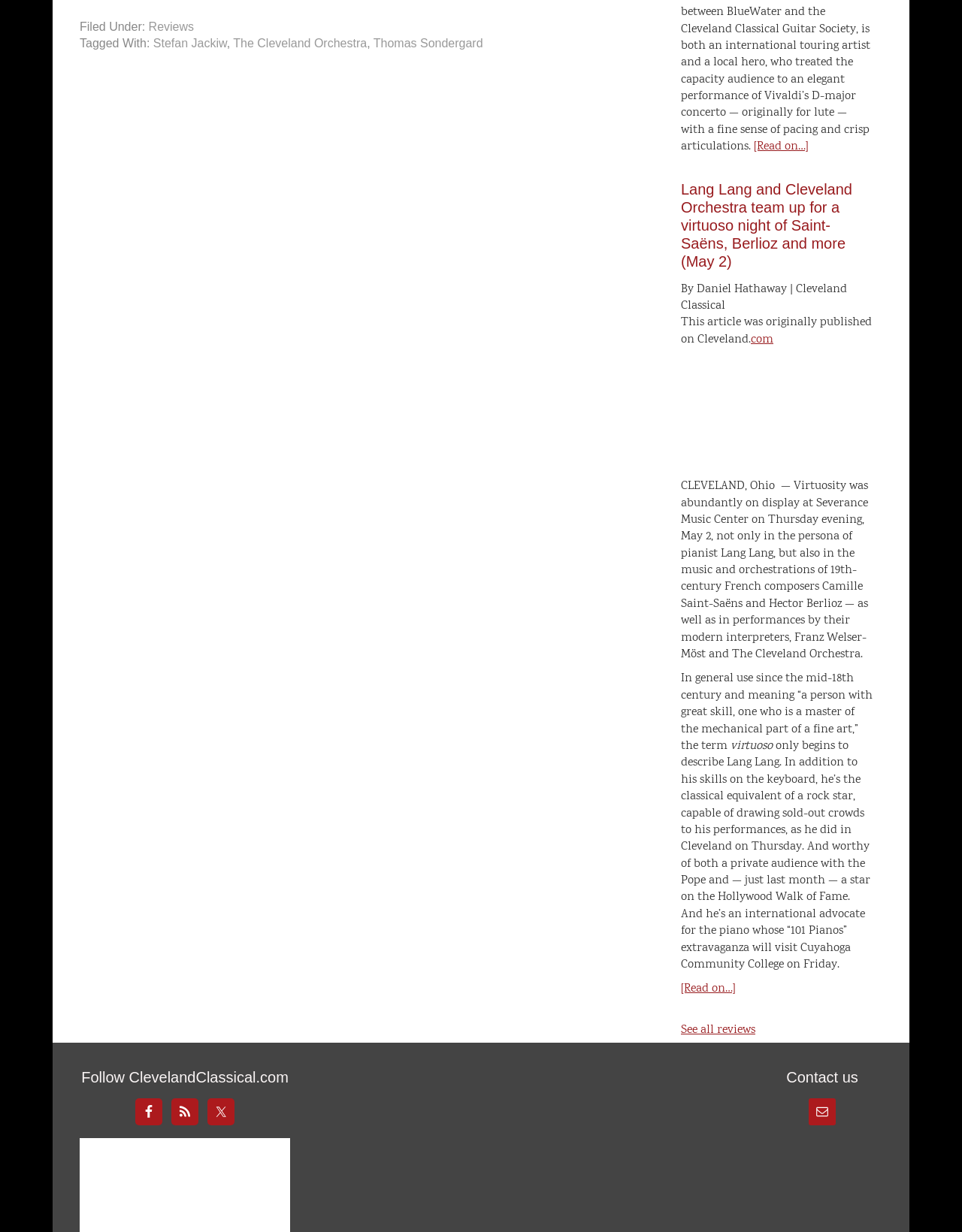Identify the bounding box coordinates of the part that should be clicked to carry out this instruction: "Follow ClevelandClassical.com on Facebook".

[0.141, 0.892, 0.169, 0.914]